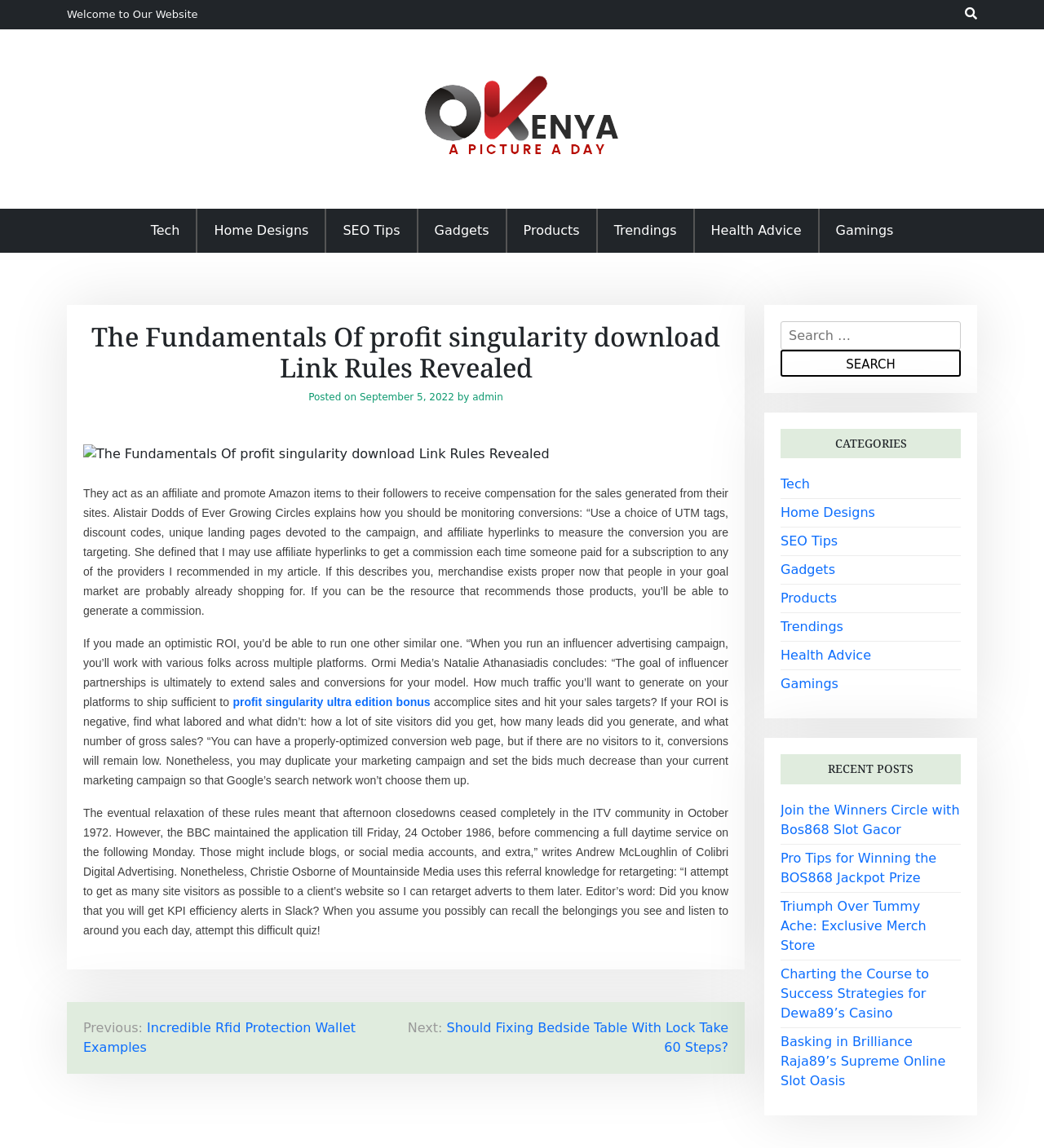Describe every aspect of the webpage in a detailed manner.

This webpage is about the fundamentals of profit singularity download link rules revealed, specifically in the context of Kenya 365. At the top, there is a welcome message and a link to Kenya 365, accompanied by an image. Below this, there are several links to different categories, including Tech, Home Designs, SEO Tips, Gadgets, Products, Trendings, Health Advice, and Gamings.

The main content of the webpage is an article that discusses the importance of monitoring conversions in affiliate marketing. The article cites experts in the field, including Alistair Dodds and Natalie Athanasiadis, and provides tips on how to measure conversion rates and optimize marketing campaigns.

The article is accompanied by an image related to the topic, and there are several links to other relevant articles and resources throughout the text. At the bottom of the article, there is a section for post navigation, with links to previous and next posts.

On the right-hand side of the webpage, there is a search bar where users can search for specific topics. Below this, there are links to different categories, including Tech, Home Designs, SEO Tips, Gadgets, Products, Trendings, Health Advice, and Gamings. There is also a section for recent posts, with links to several articles on various topics.

Overall, the webpage appears to be a blog or article page focused on providing information and resources on affiliate marketing and online business.